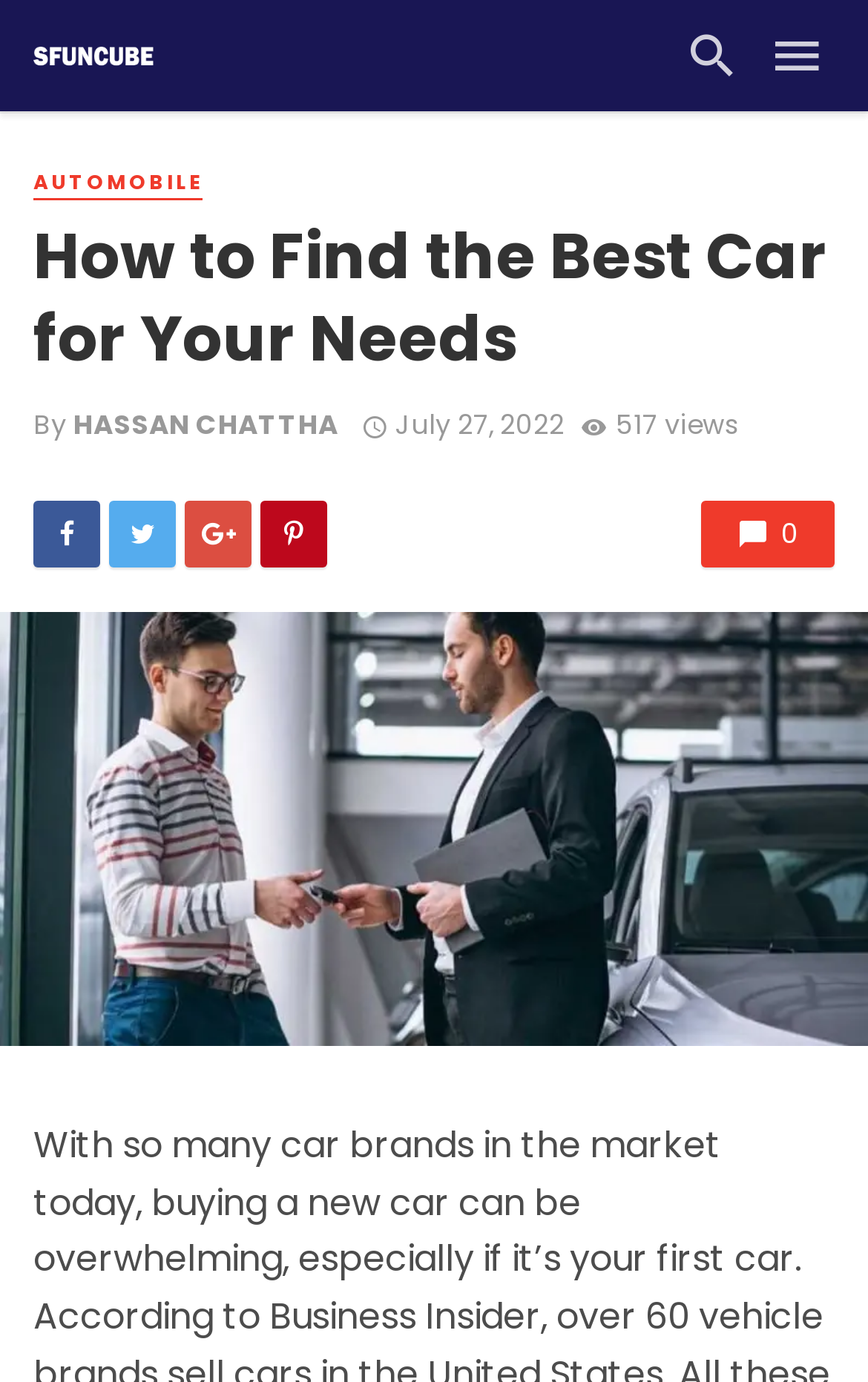Refer to the screenshot and give an in-depth answer to this question: When was the article published?

The publication date can be found in the text 'July 27, 2022 at 12:54 pm' which is located below the heading.